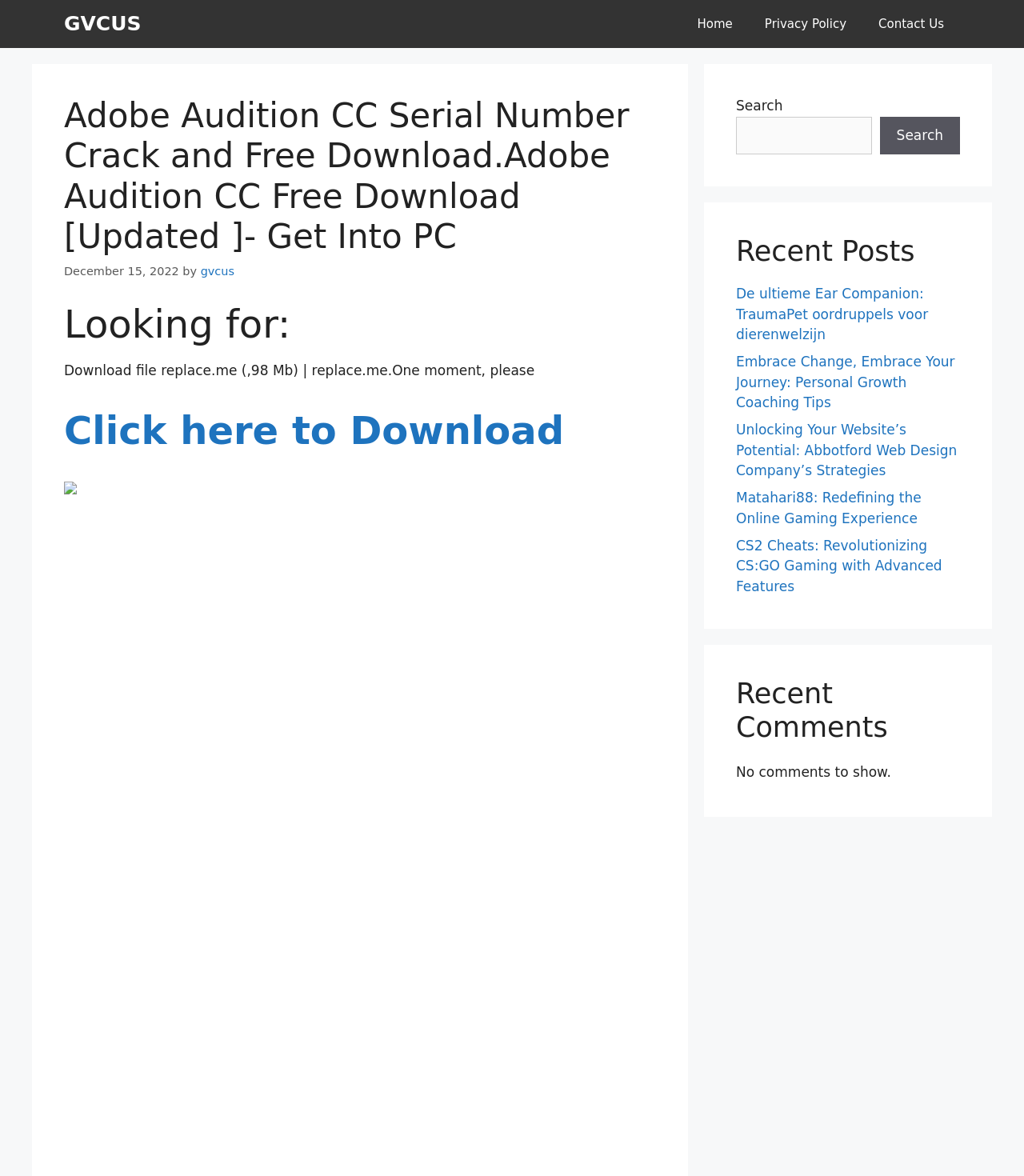What is the purpose of the 'Click here to Download' link? Look at the image and give a one-word or short phrase answer.

To download the file